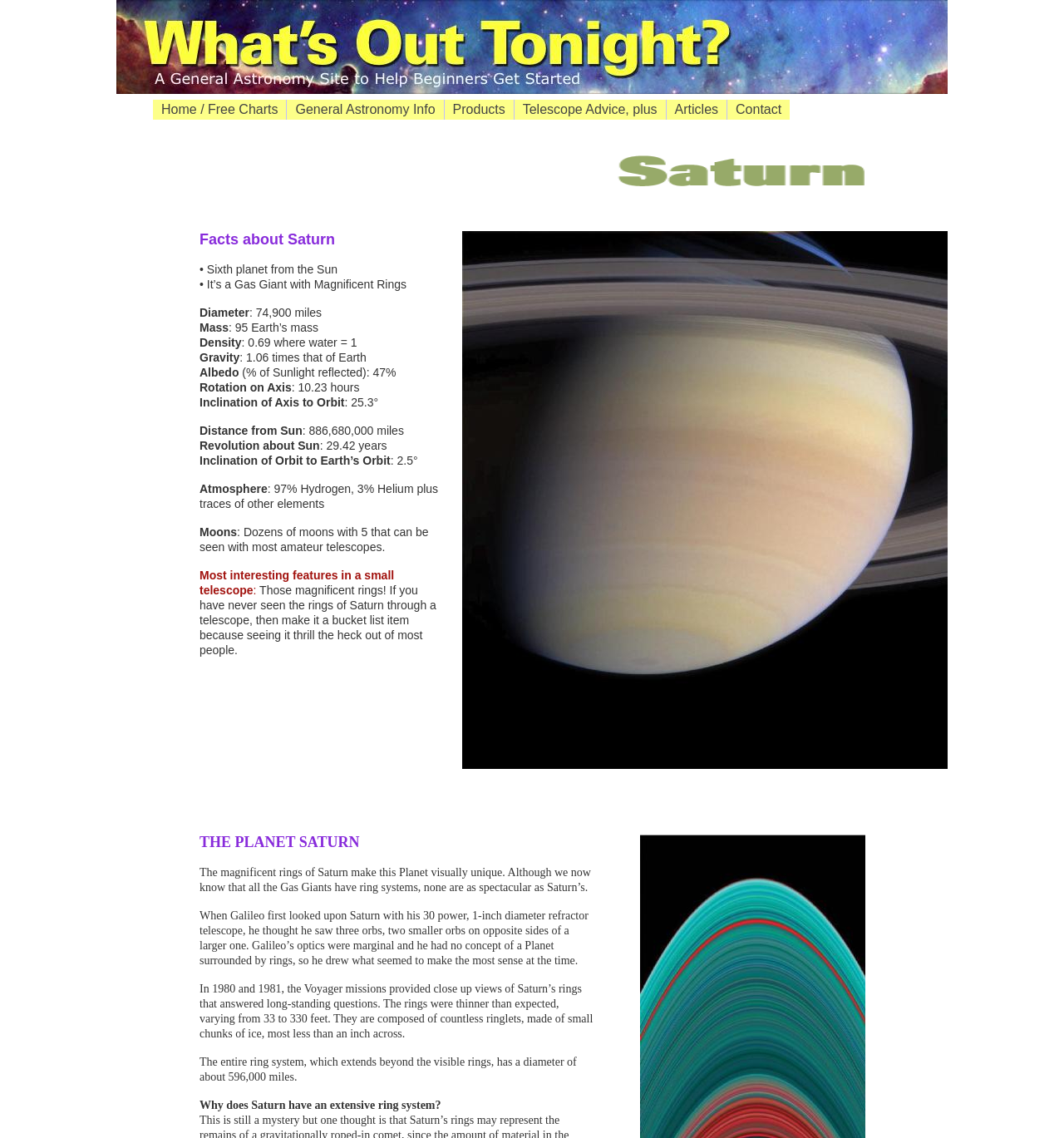Locate the bounding box coordinates of the UI element described by: "Products". The bounding box coordinates should consist of four float numbers between 0 and 1, i.e., [left, top, right, bottom].

[0.418, 0.088, 0.483, 0.105]